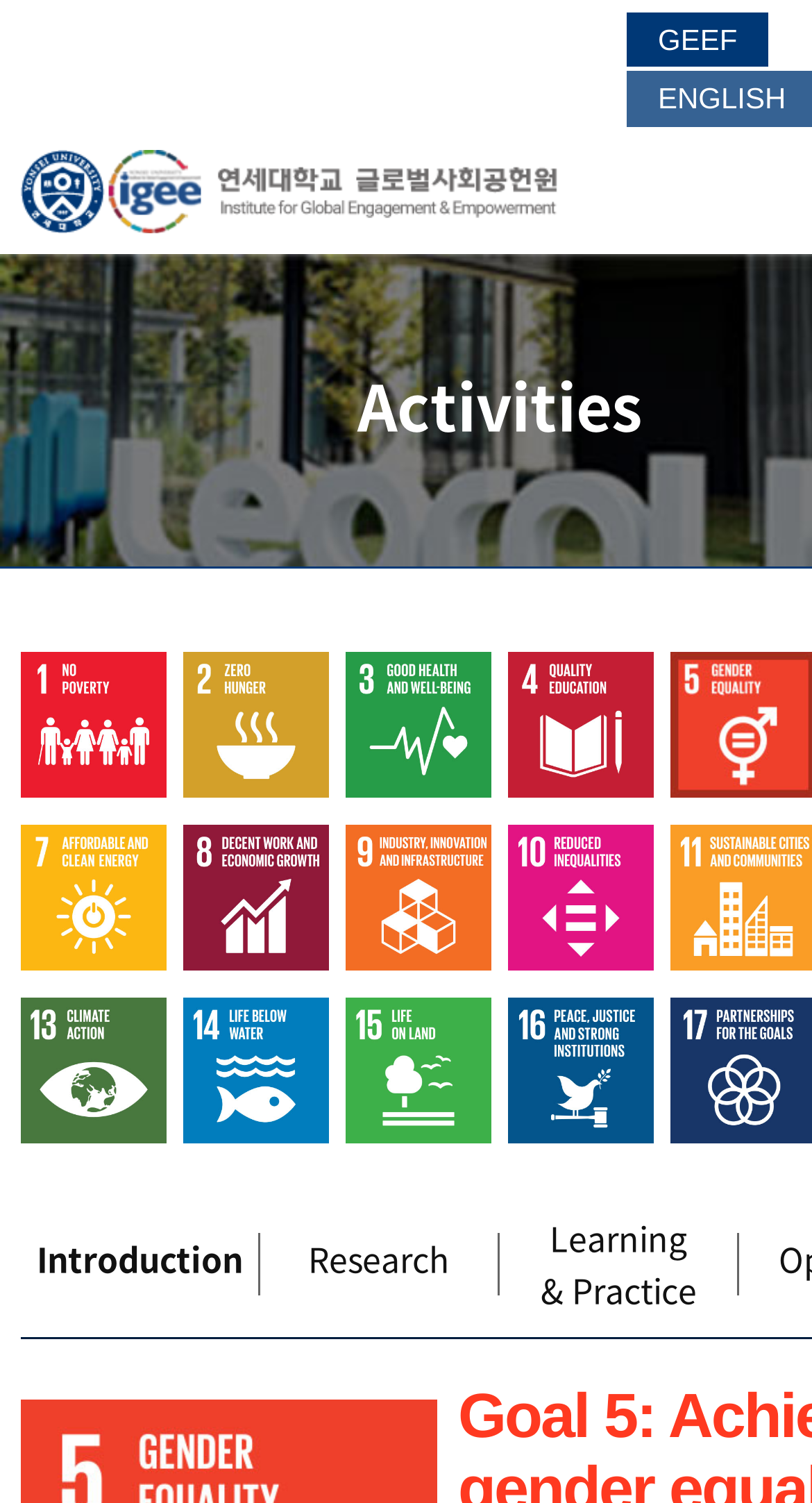Give a one-word or short phrase answer to this question: 
What are the three main categories on the webpage?

Introduction, Research, Learning & Practice